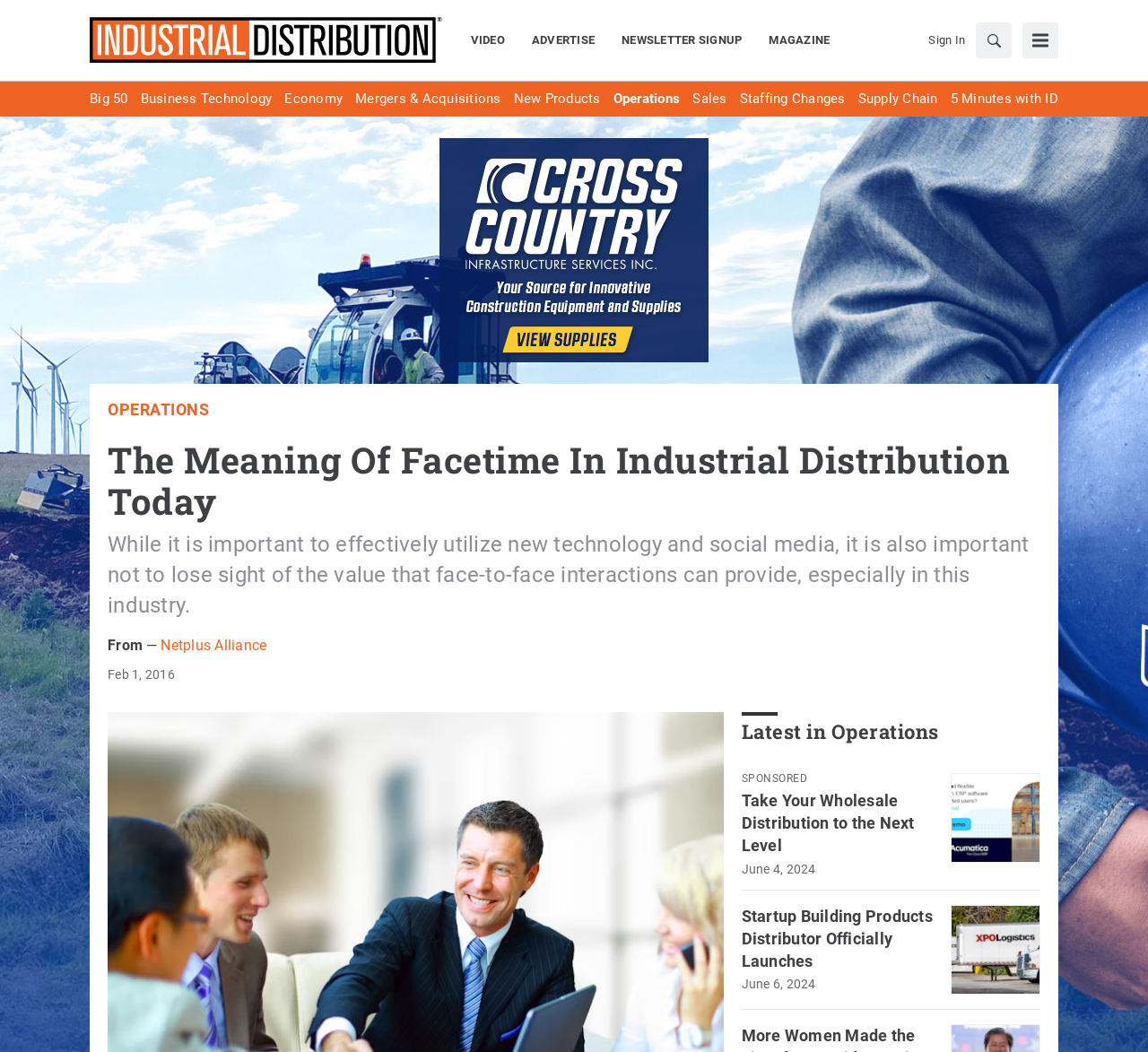Identify the bounding box coordinates of the clickable section necessary to follow the following instruction: "Sign in to your account". The coordinates should be presented as four float numbers from 0 to 1, i.e., [left, top, right, bottom].

[0.809, 0.03, 0.841, 0.047]